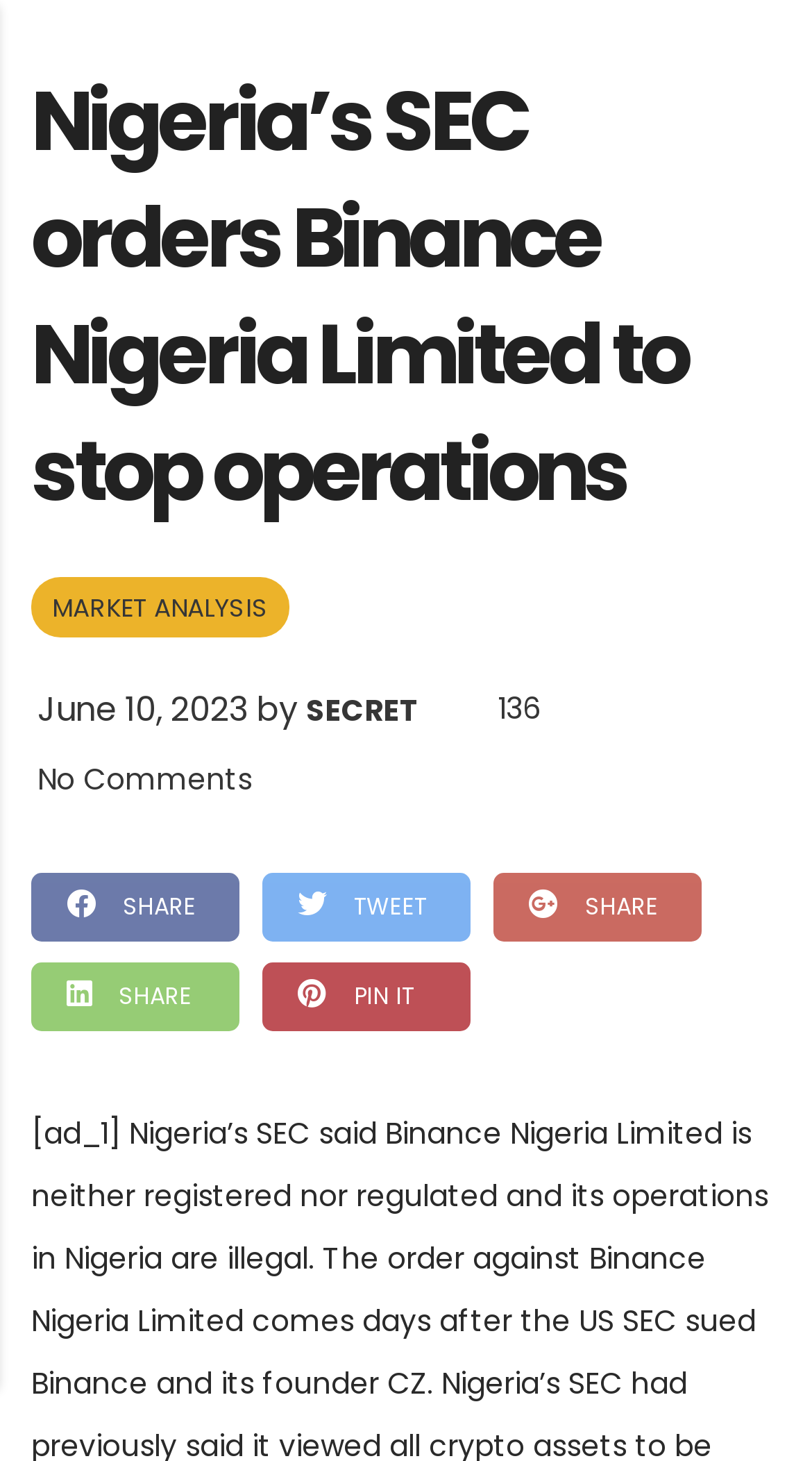How many shares are there for the article?
Please respond to the question with as much detail as possible.

I found the number of shares by looking at the StaticText element that says '136' which is located next to the author's name.